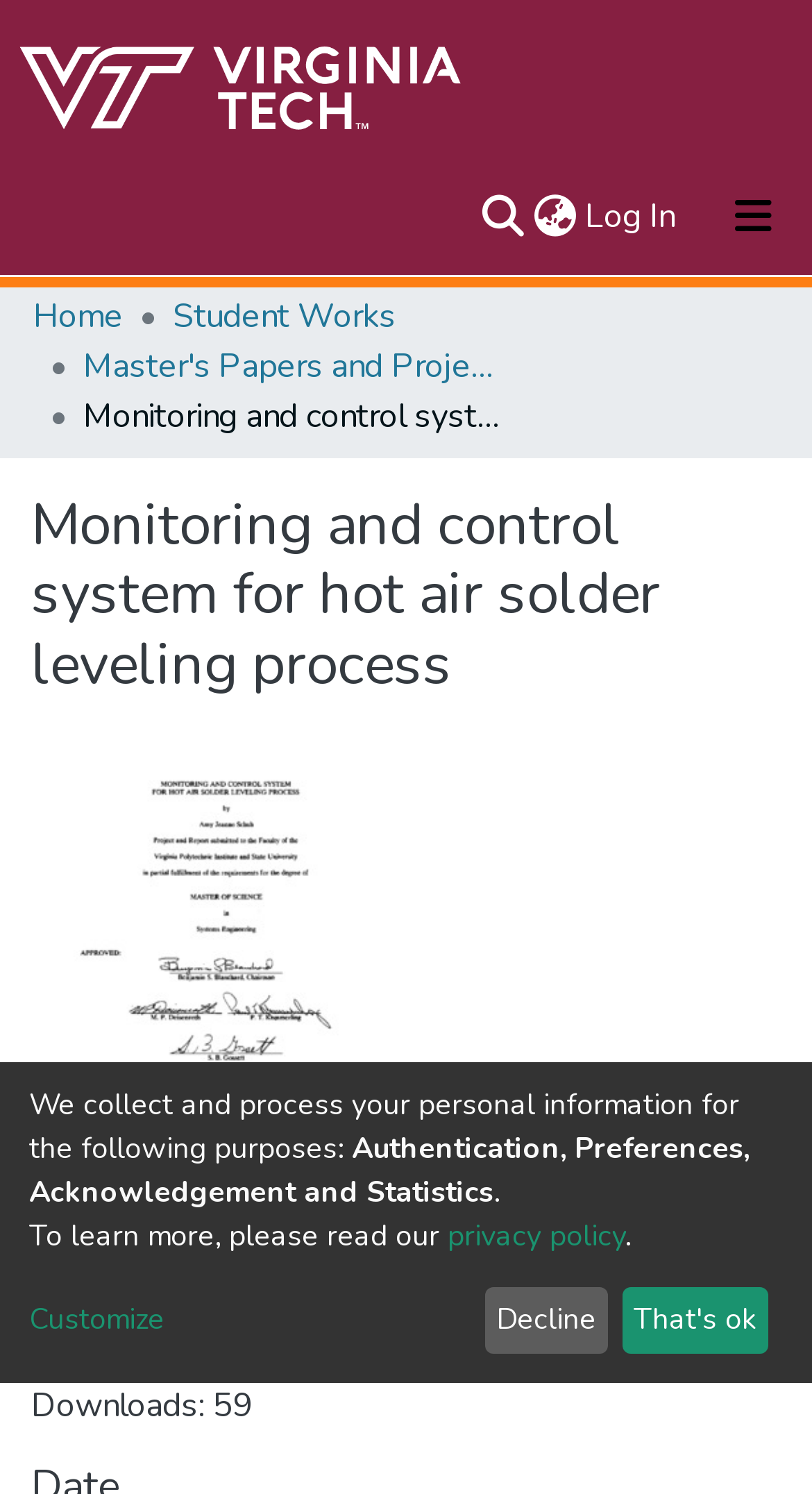Kindly determine the bounding box coordinates for the area that needs to be clicked to execute this instruction: "Download the file".

[0.038, 0.892, 0.8, 0.923]